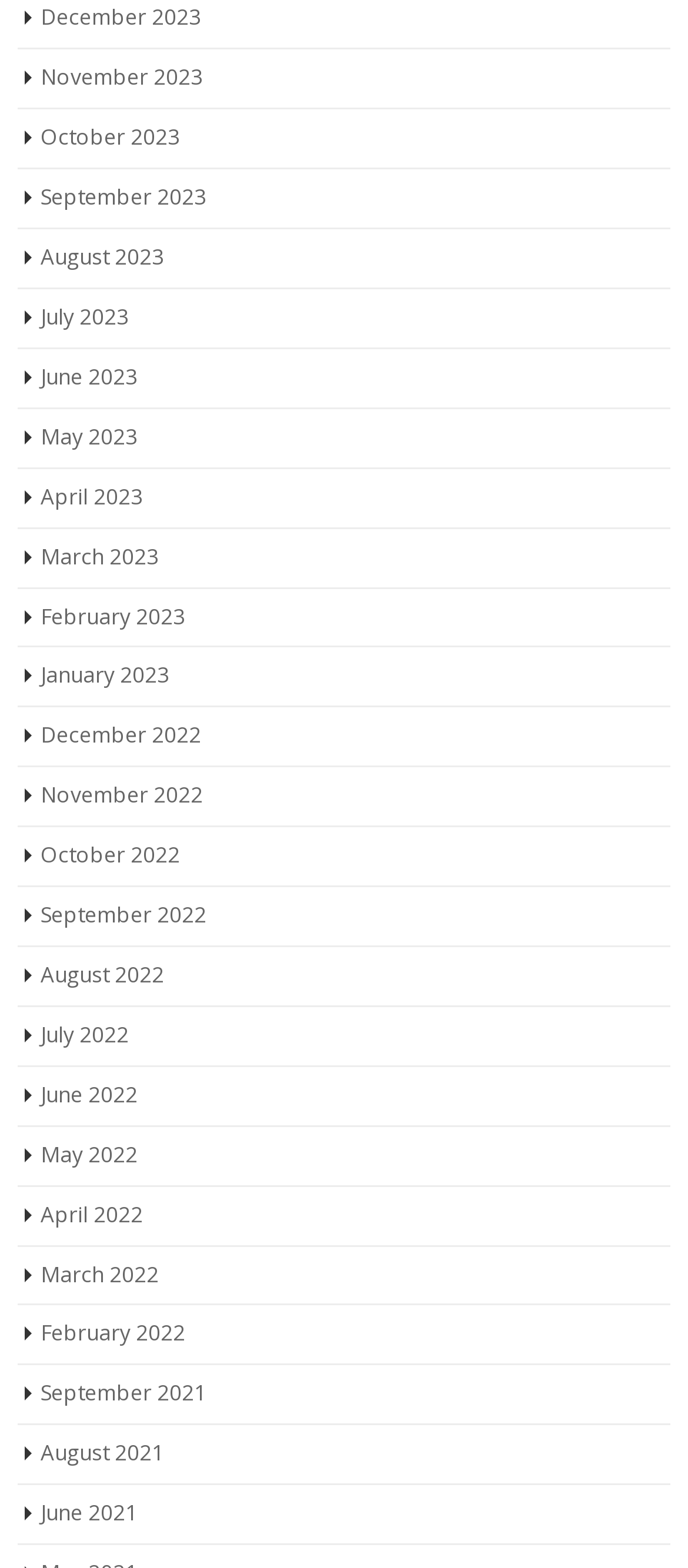How many months are listed?
Based on the image, provide your answer in one word or phrase.

24